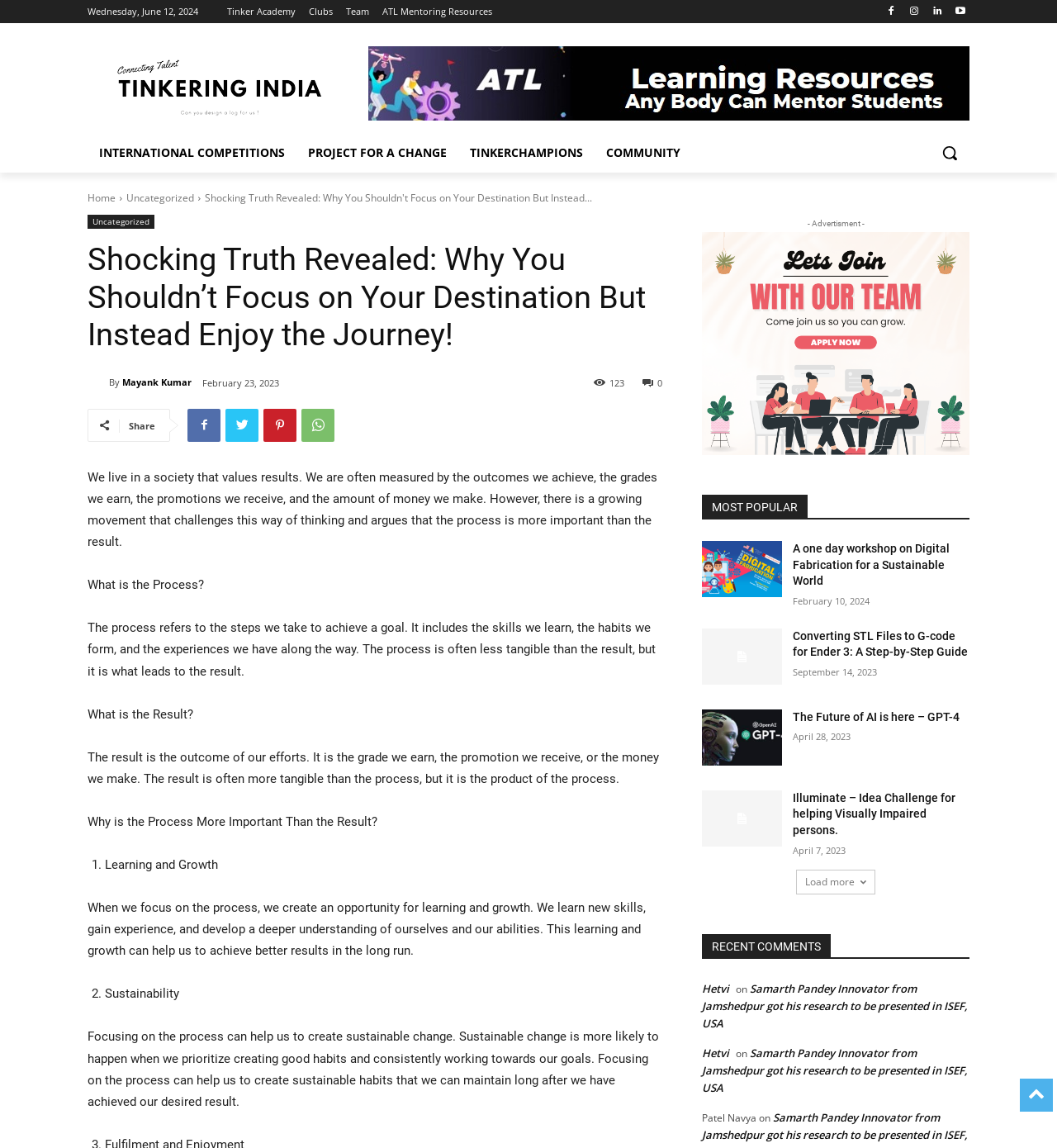Can you find the bounding box coordinates for the element to click on to achieve the instruction: "Read the article 'Shocking Truth Revealed: Why You Shouldn’t Focus on Your Destination But Instead Enjoy the Journey!'"?

[0.083, 0.21, 0.627, 0.308]